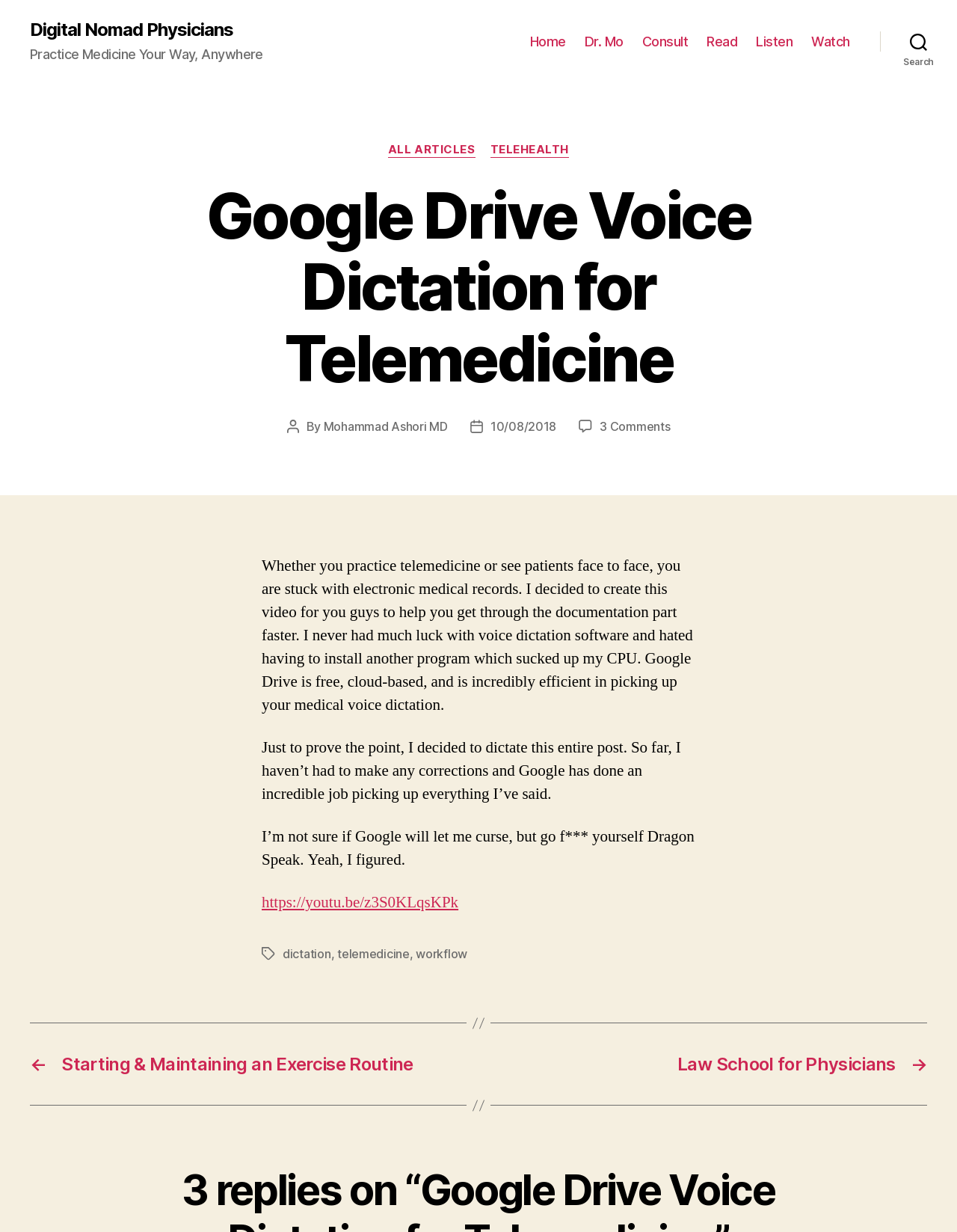Find the UI element described as: "Watch" and predict its bounding box coordinates. Ensure the coordinates are four float numbers between 0 and 1, [left, top, right, bottom].

[0.848, 0.027, 0.888, 0.04]